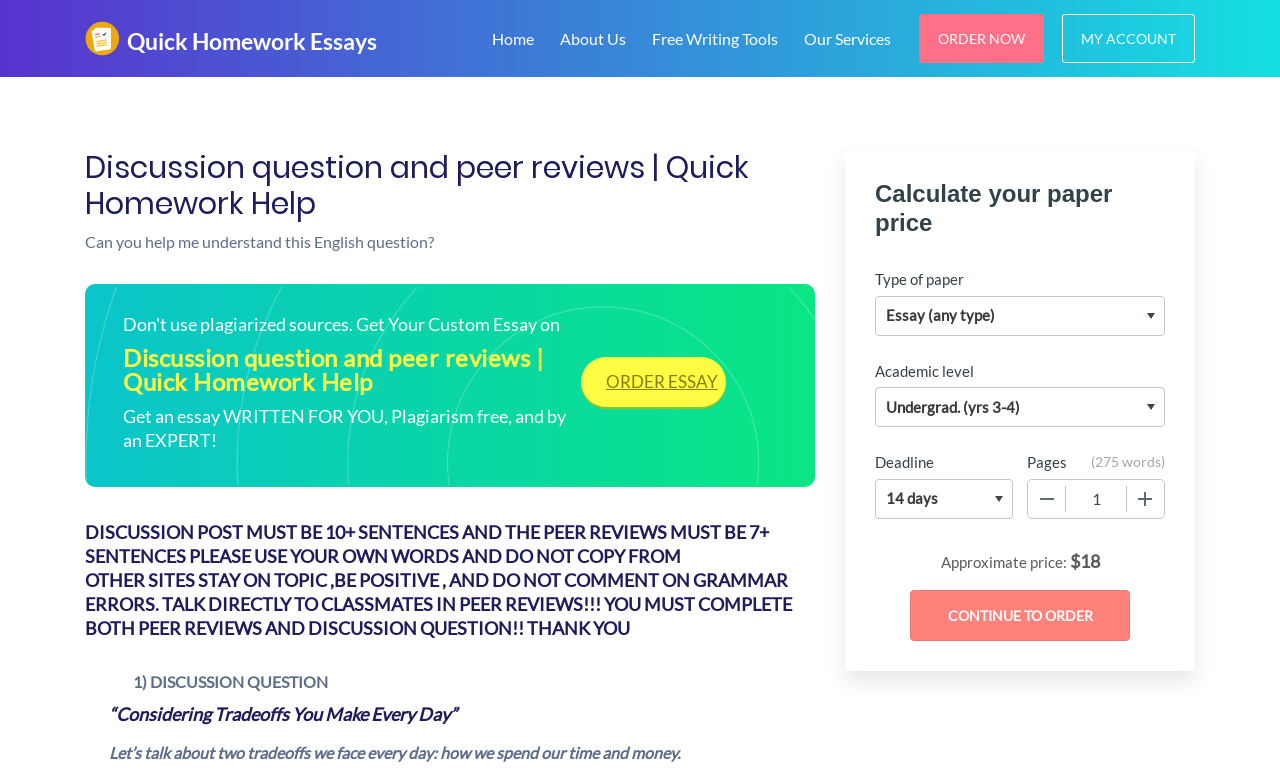Find the bounding box coordinates for the UI element whose description is: "+". The coordinates should be four float numbers between 0 and 1, in the format [left, top, right, bottom].

[0.88, 0.614, 0.909, 0.663]